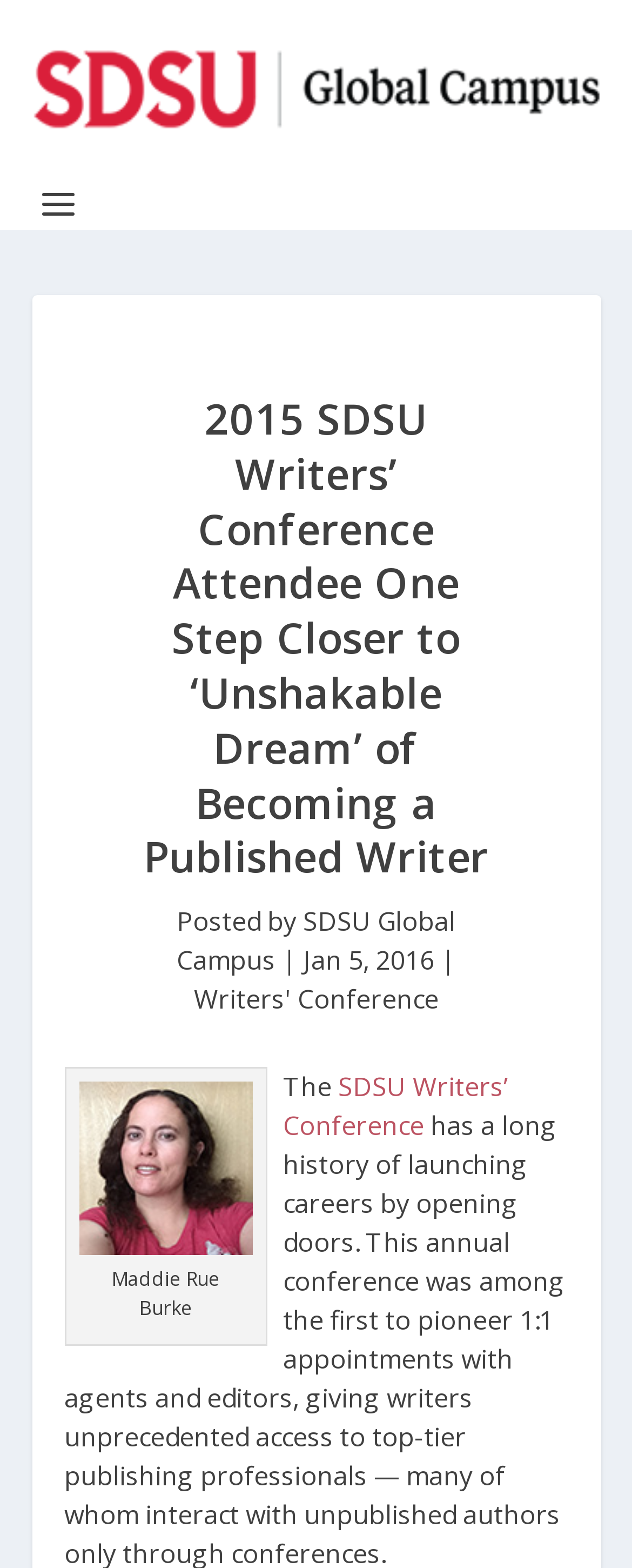What is the name of the person in the image?
Ensure your answer is thorough and detailed.

I found the answer by looking at the image element with the description 'Maddie Rue Burke' which is located at [0.124, 0.69, 0.399, 0.801]. This image is likely to be of the person mentioned in the article.